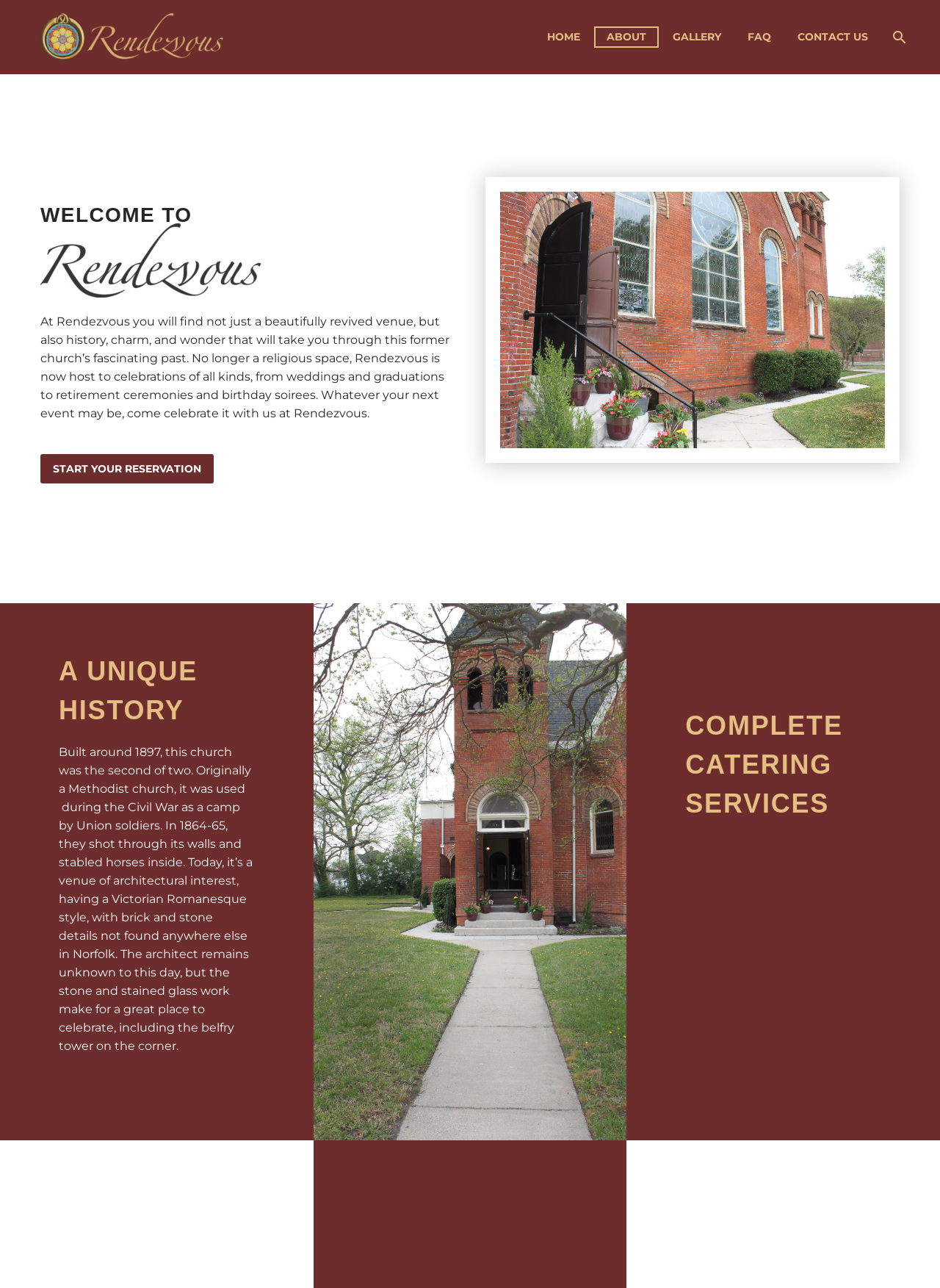What is the purpose of the venue?
Please elaborate on the answer to the question with detailed information.

The purpose of the venue can be inferred from the StaticText element that describes the venue, which mentions that it is 'host to celebrations of all kinds, from weddings and graduations to retirement ceremonies and birthday soirees'.